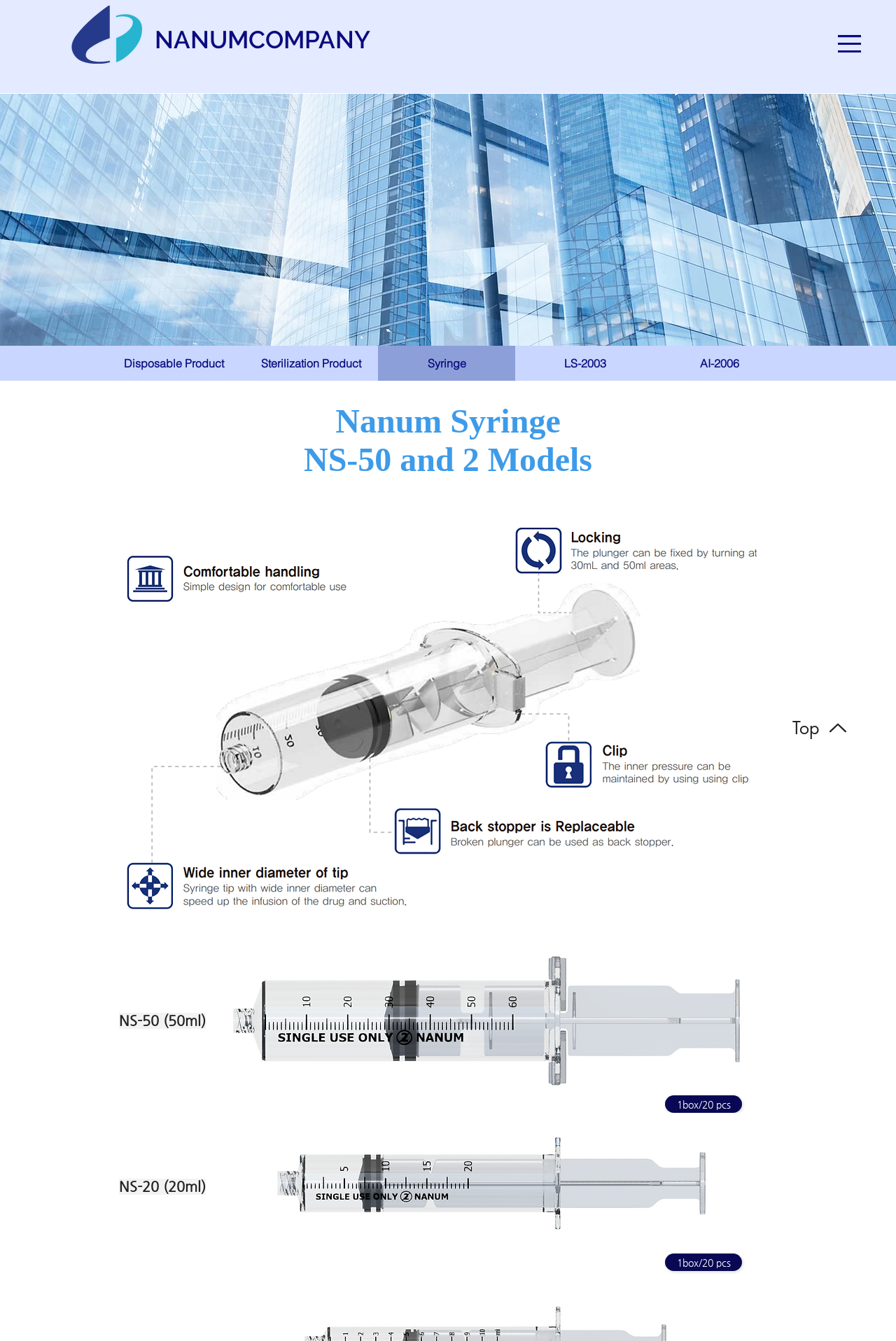Pinpoint the bounding box coordinates of the clickable area necessary to execute the following instruction: "Click the Top link". The coordinates should be given as four float numbers between 0 and 1, namely [left, top, right, bottom].

[0.867, 0.527, 0.961, 0.558]